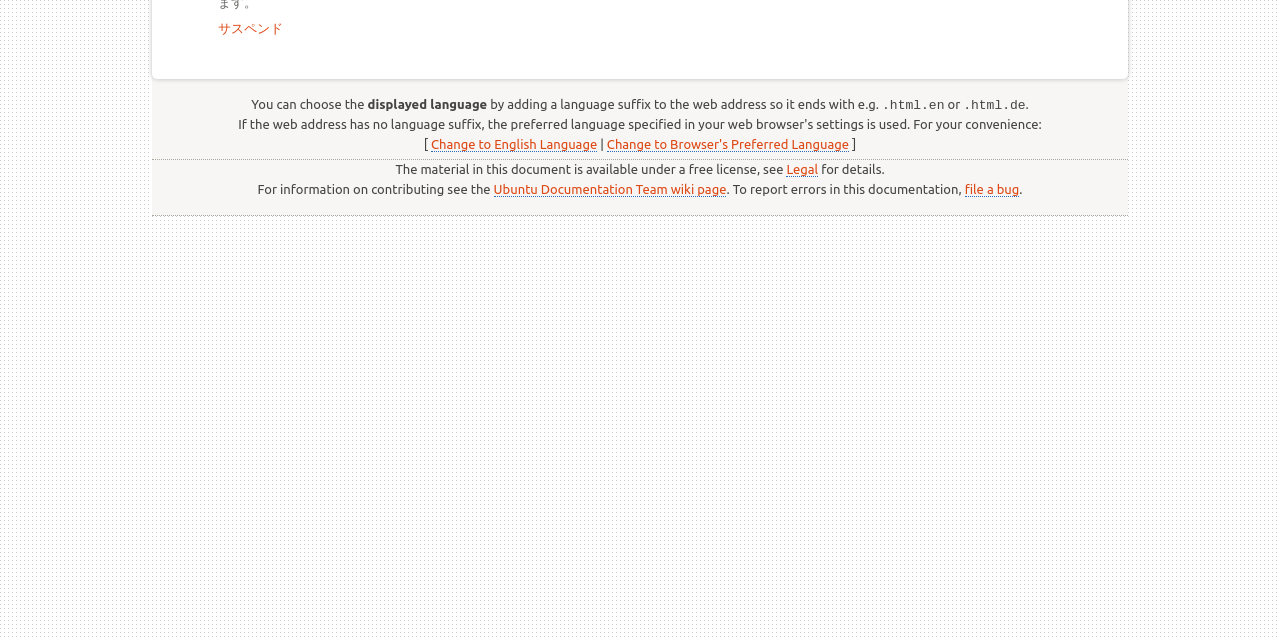Extract the bounding box for the UI element that matches this description: "Change to English Language".

[0.337, 0.214, 0.467, 0.237]